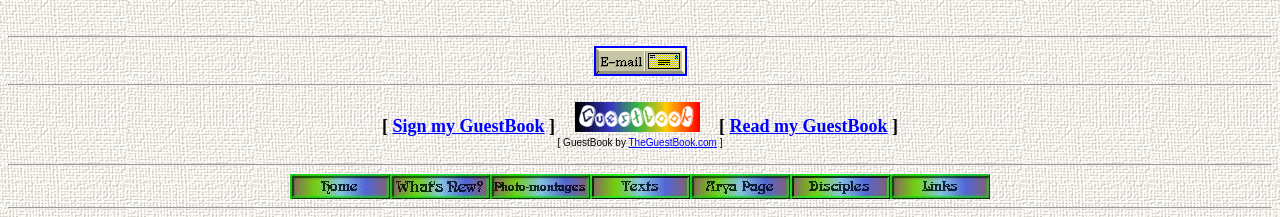Please provide the bounding box coordinates for the element that needs to be clicked to perform the following instruction: "View Photo-montages". The coordinates should be given as four float numbers between 0 and 1, i.e., [left, top, right, bottom].

[0.383, 0.852, 0.461, 0.93]